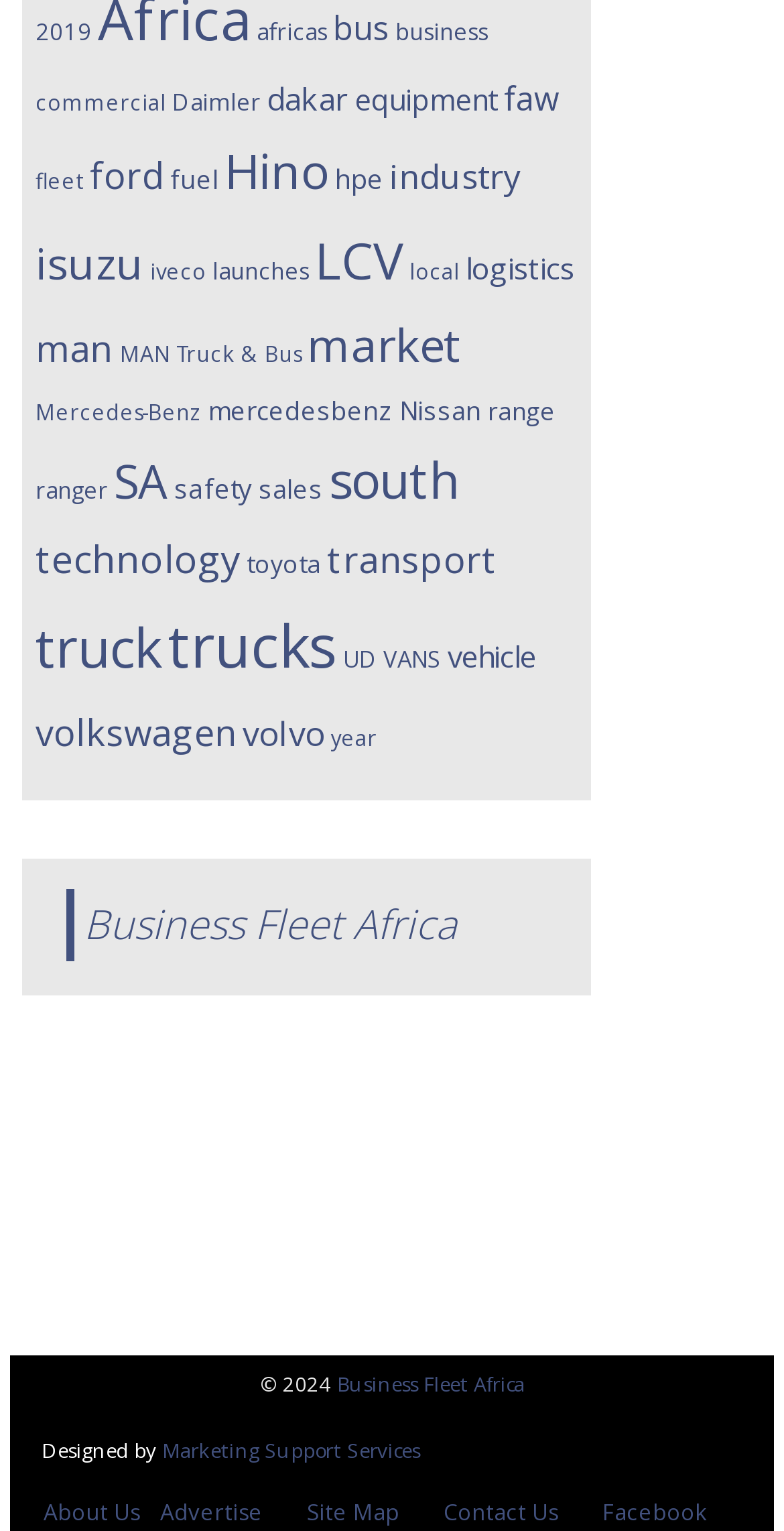Please identify the bounding box coordinates of the element's region that I should click in order to complete the following instruction: "Browse 'truck' related news". The bounding box coordinates consist of four float numbers between 0 and 1, i.e., [left, top, right, bottom].

[0.045, 0.398, 0.207, 0.447]